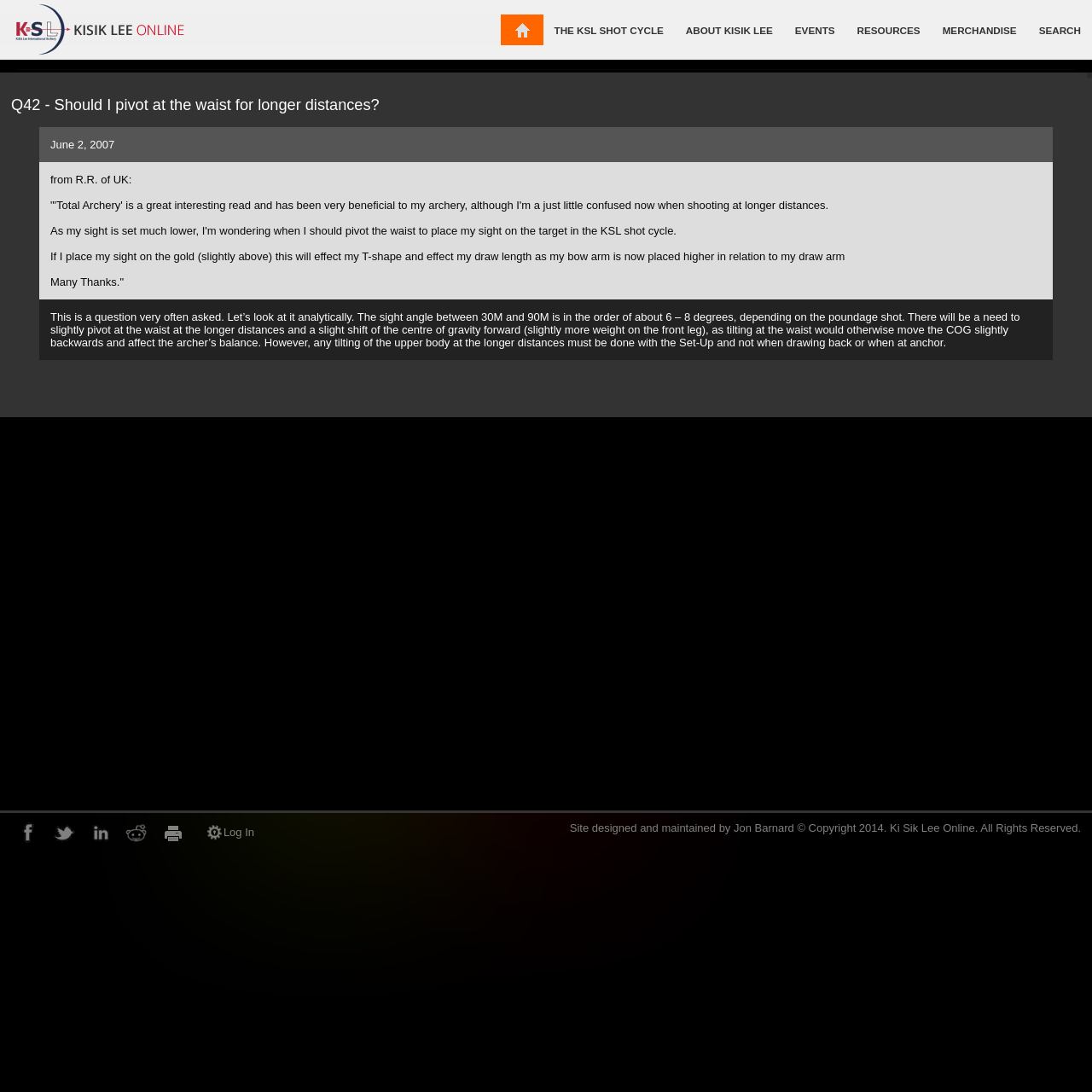What is the date mentioned in the article?
Using the information from the image, answer the question thoroughly.

I found the date 'June 2, 2007' mentioned in the article, which is likely the date when the article was written or published.